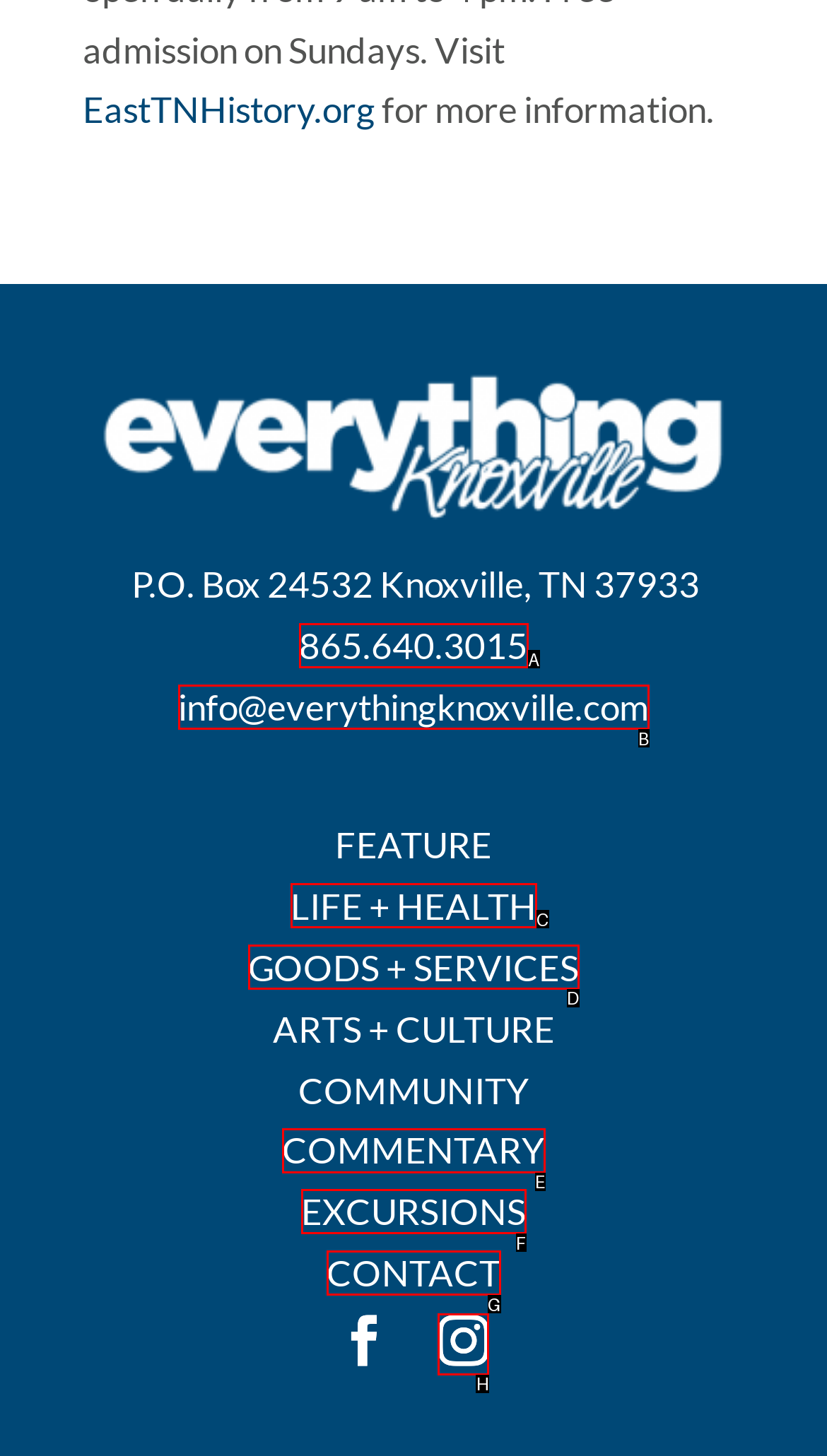Using the provided description: Goods + Services, select the HTML element that corresponds to it. Indicate your choice with the option's letter.

D